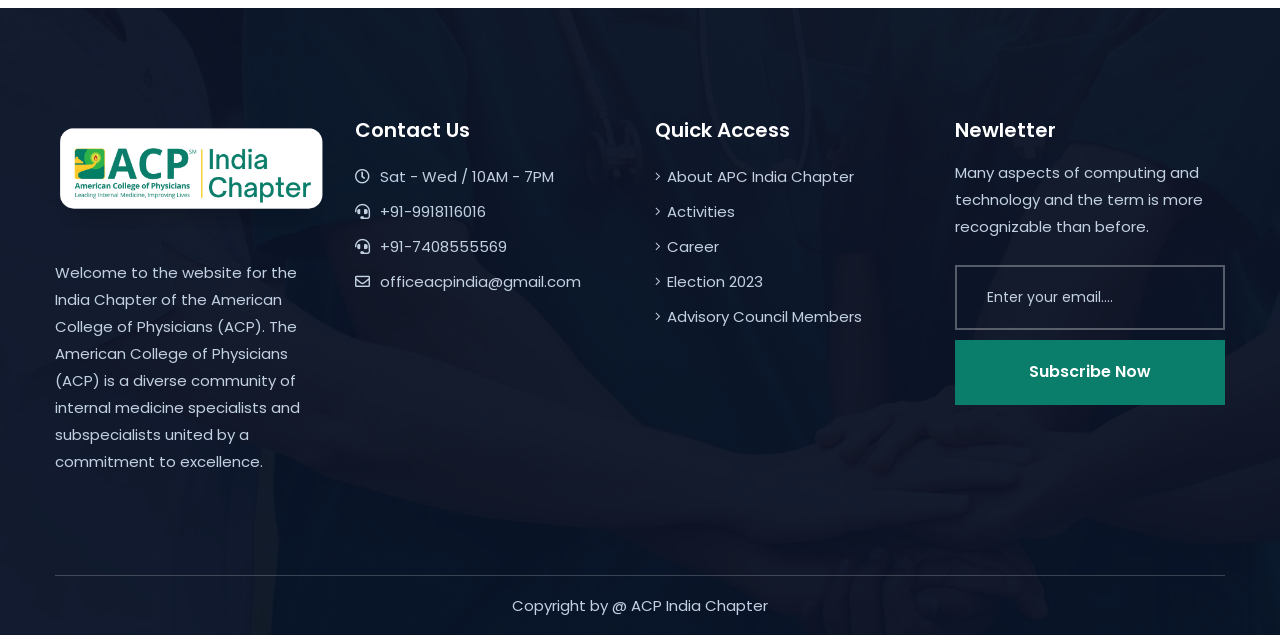Find the bounding box coordinates of the element to click in order to complete this instruction: "Contact us via phone". The bounding box coordinates must be four float numbers between 0 and 1, denoted as [left, top, right, bottom].

[0.277, 0.305, 0.454, 0.36]